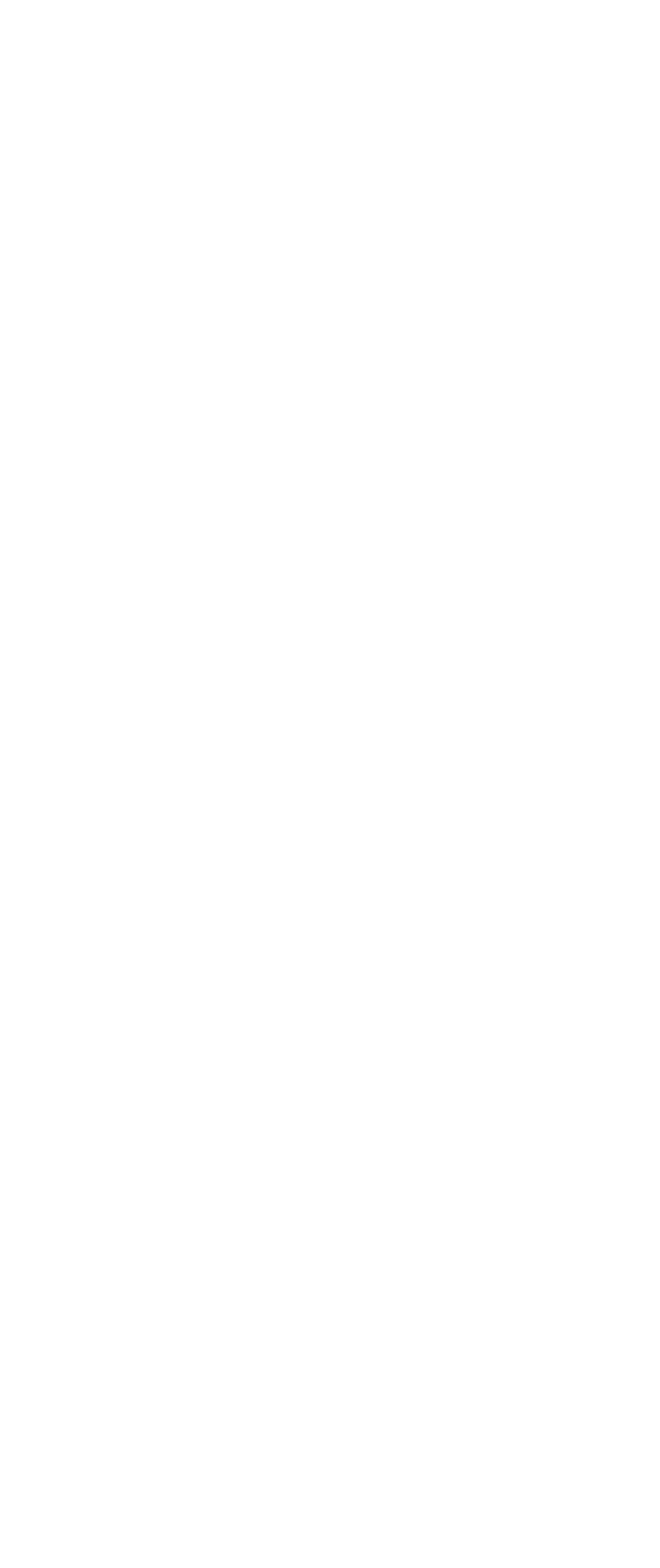Given the following UI element description: "ceramic coating", find the bounding box coordinates in the webpage screenshot.

[0.056, 0.268, 0.475, 0.294]